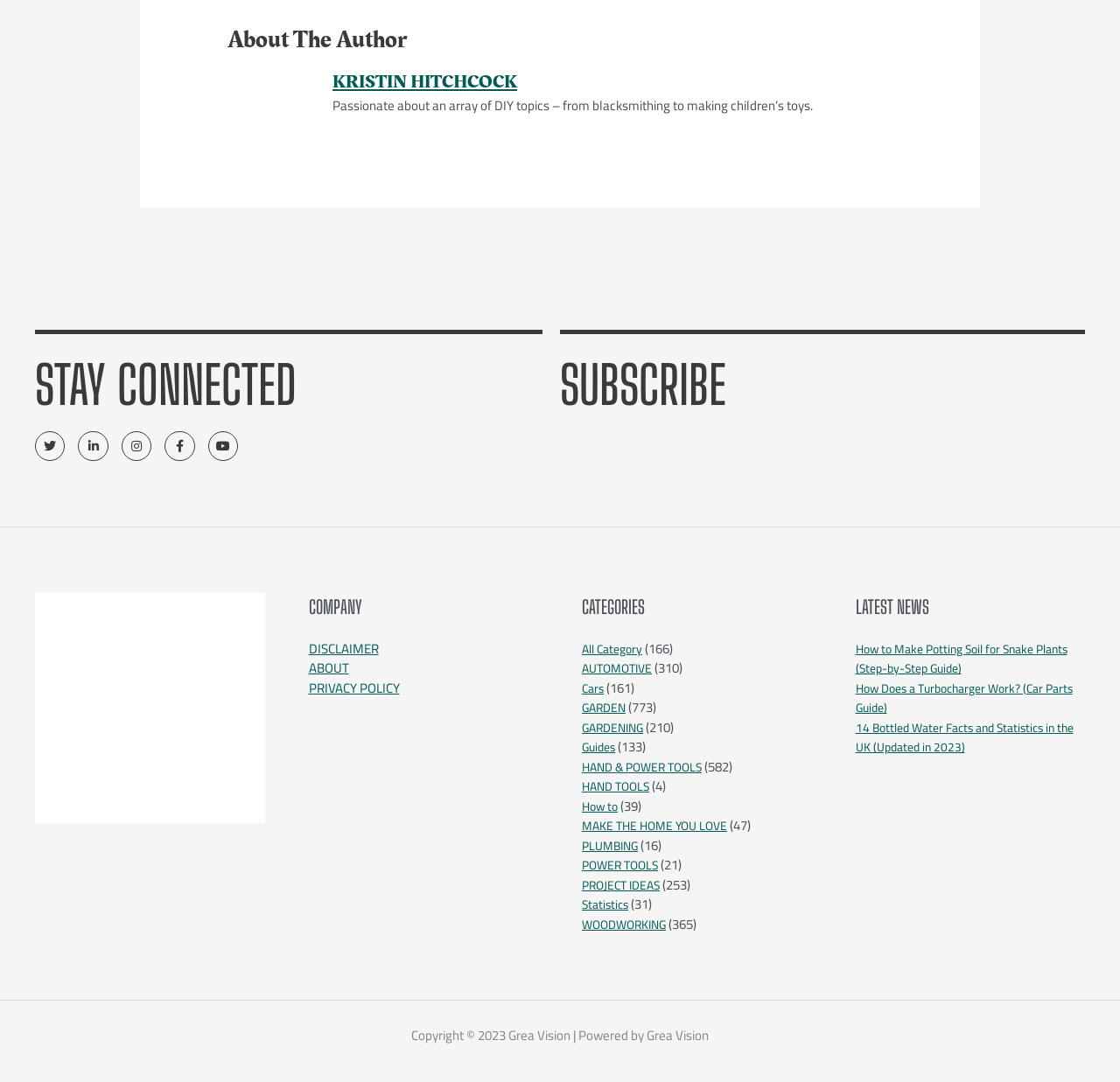Please pinpoint the bounding box coordinates for the region I should click to adhere to this instruction: "Visit Twitter page".

[0.031, 0.401, 0.066, 0.437]